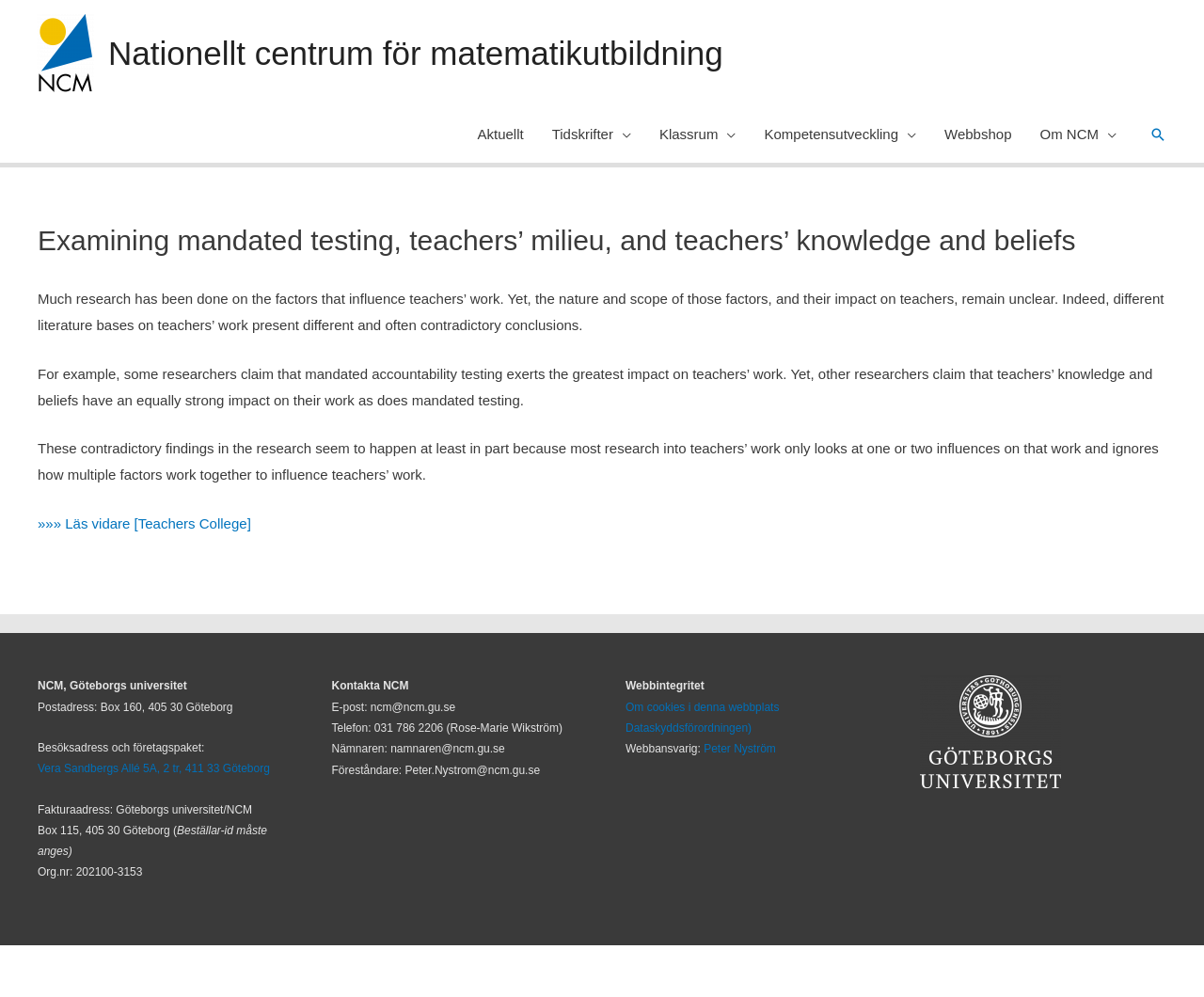Ascertain the bounding box coordinates for the UI element detailed here: "Peter Nyström". The coordinates should be provided as [left, top, right, bottom] with each value being a float between 0 and 1.

[0.584, 0.745, 0.644, 0.758]